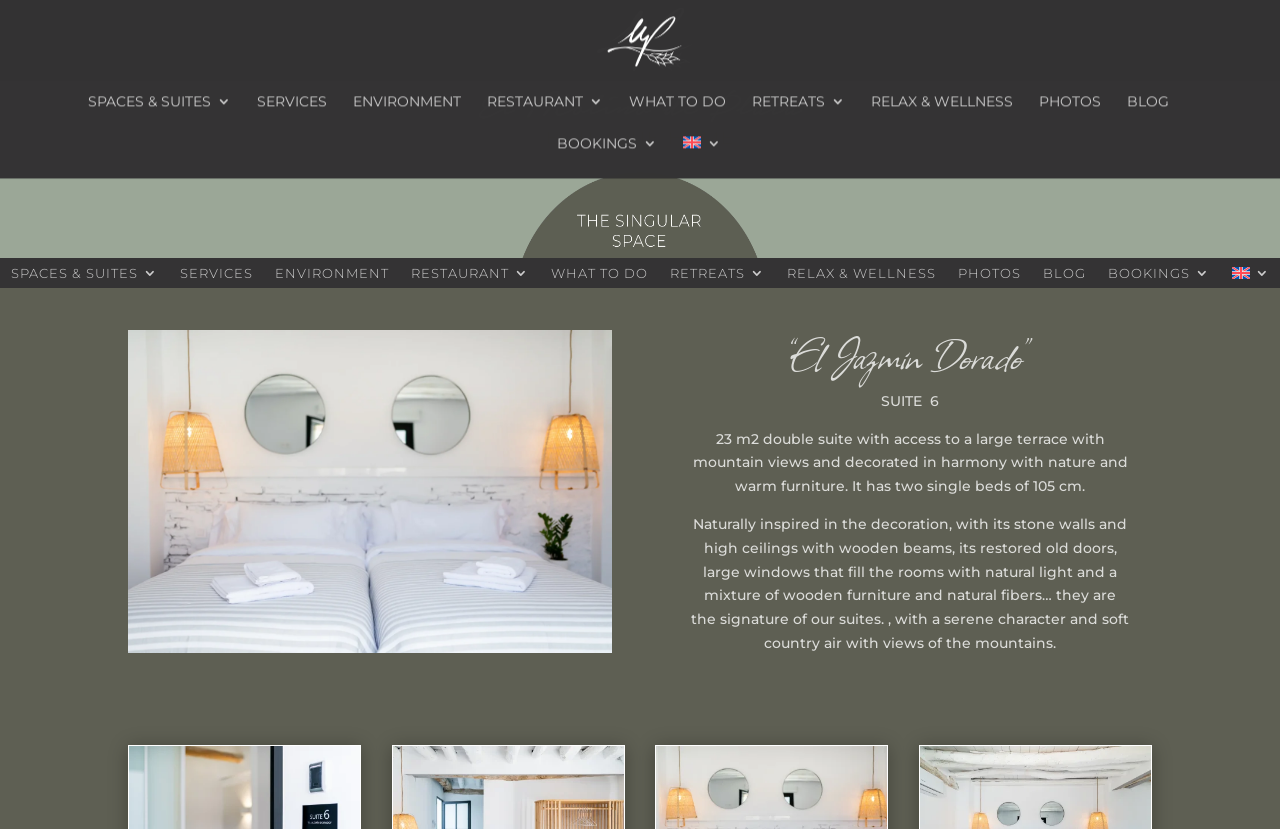Identify the bounding box coordinates of the element to click to follow this instruction: 'switch to English'. Ensure the coordinates are four float values between 0 and 1, provided as [left, top, right, bottom].

[0.962, 0.321, 0.992, 0.348]